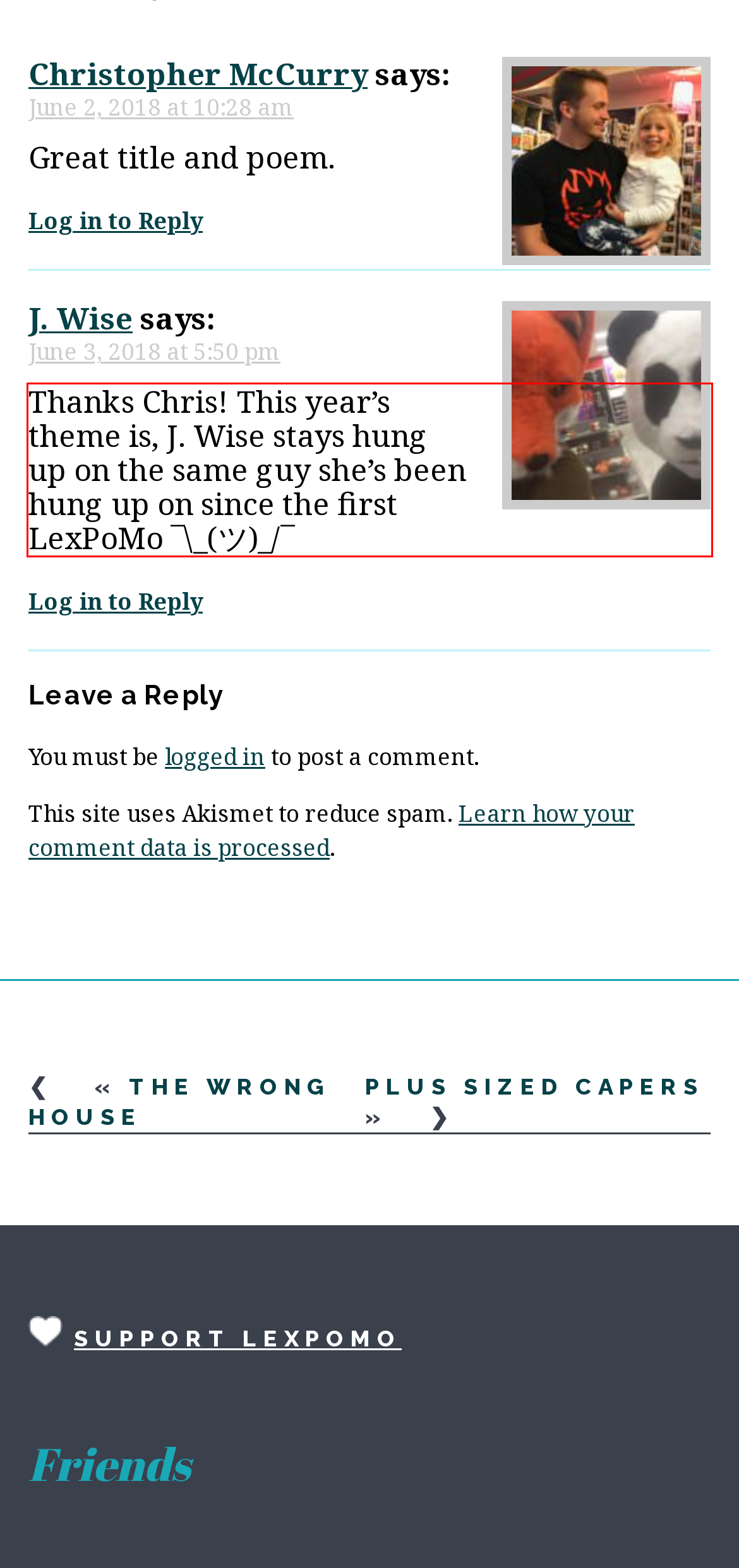Within the screenshot of a webpage, identify the red bounding box and perform OCR to capture the text content it contains.

Thanks Chris! This year’s theme is, J. Wise stays hung up on the same guy she’s been hung up on since the first LexPoMo ¯\_(ツ)_/¯